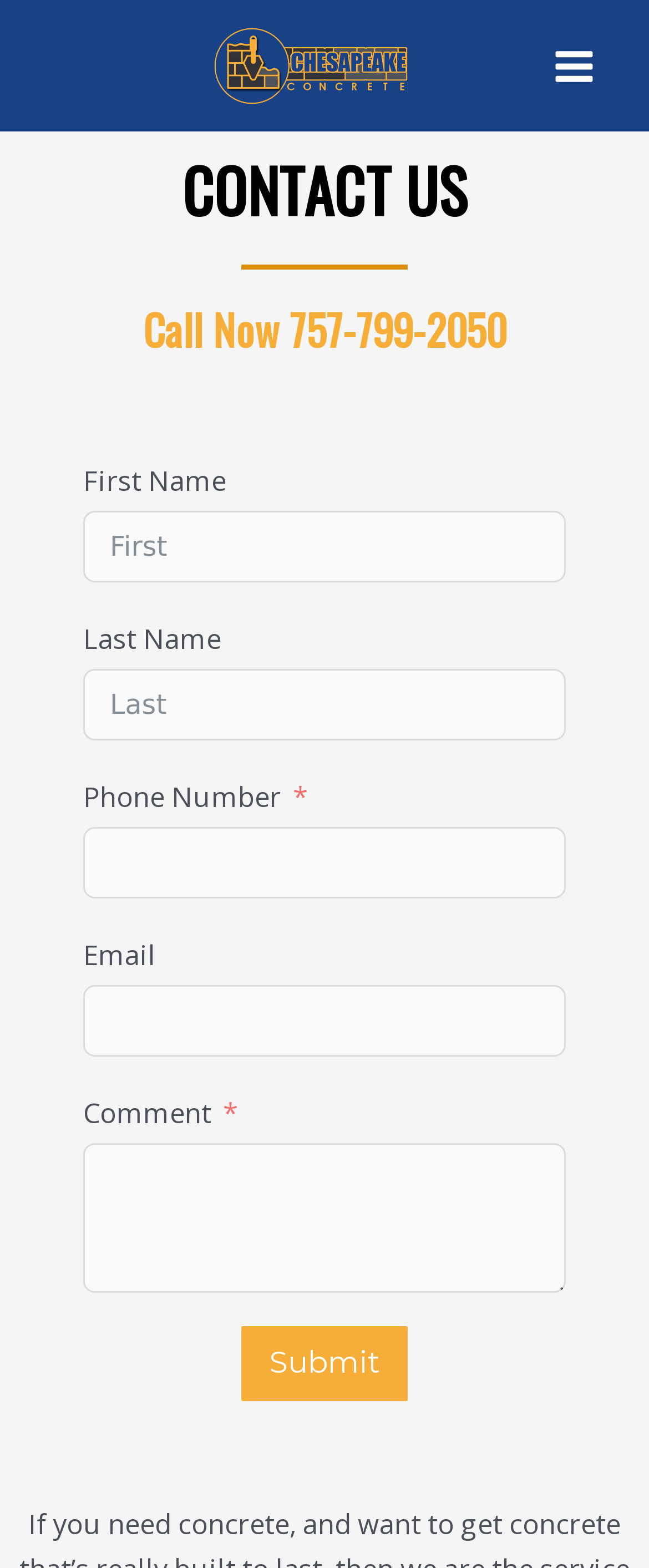Give a detailed explanation of the elements present on the webpage.

The webpage is a contact page for Chesapeake Concrete. At the top left, there is a link to the company's homepage, accompanied by a logo image. On the top right, there is a main menu button. 

Below the top section, there is a heading that reads "CONTACT US" in a prominent font. Underneath, there is a horizontal separator line. 

The main content of the page is divided into two sections. On the left, there is a section with a heading that reads "Call Now 757-799-2050", which includes a clickable phone number. 

On the right, there is a form labeled "Concrete Chesapeake Form" that takes up most of the page. The form has five fields: First Name, Last Name, Phone Number, Email, and Comment. Each field has a label and a text box for input. The Phone Number and Comment fields are marked as required. Below the form fields, there is a "Submit" button.